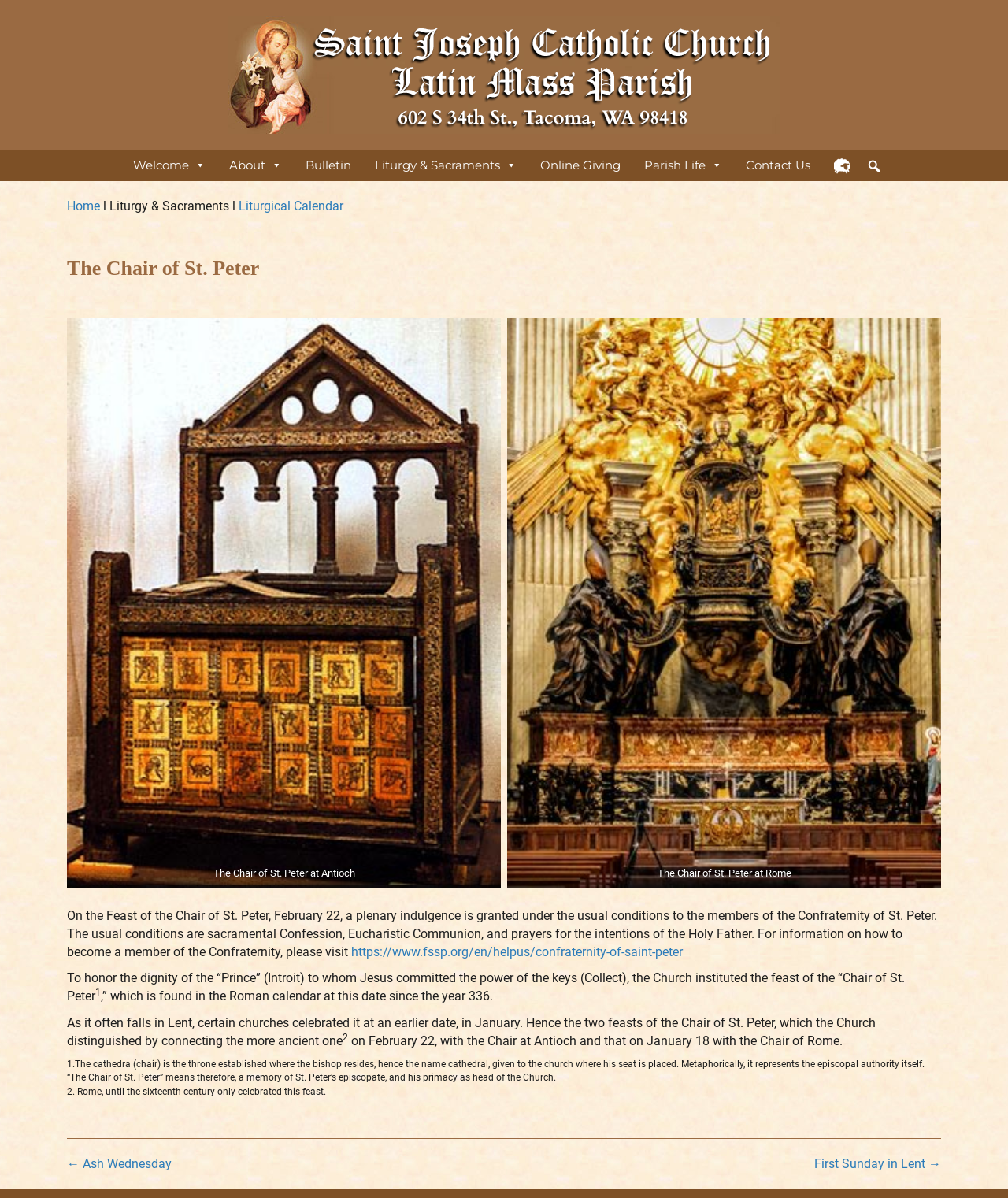Show the bounding box coordinates of the region that should be clicked to follow the instruction: "Search for something."

[0.854, 0.128, 0.88, 0.15]